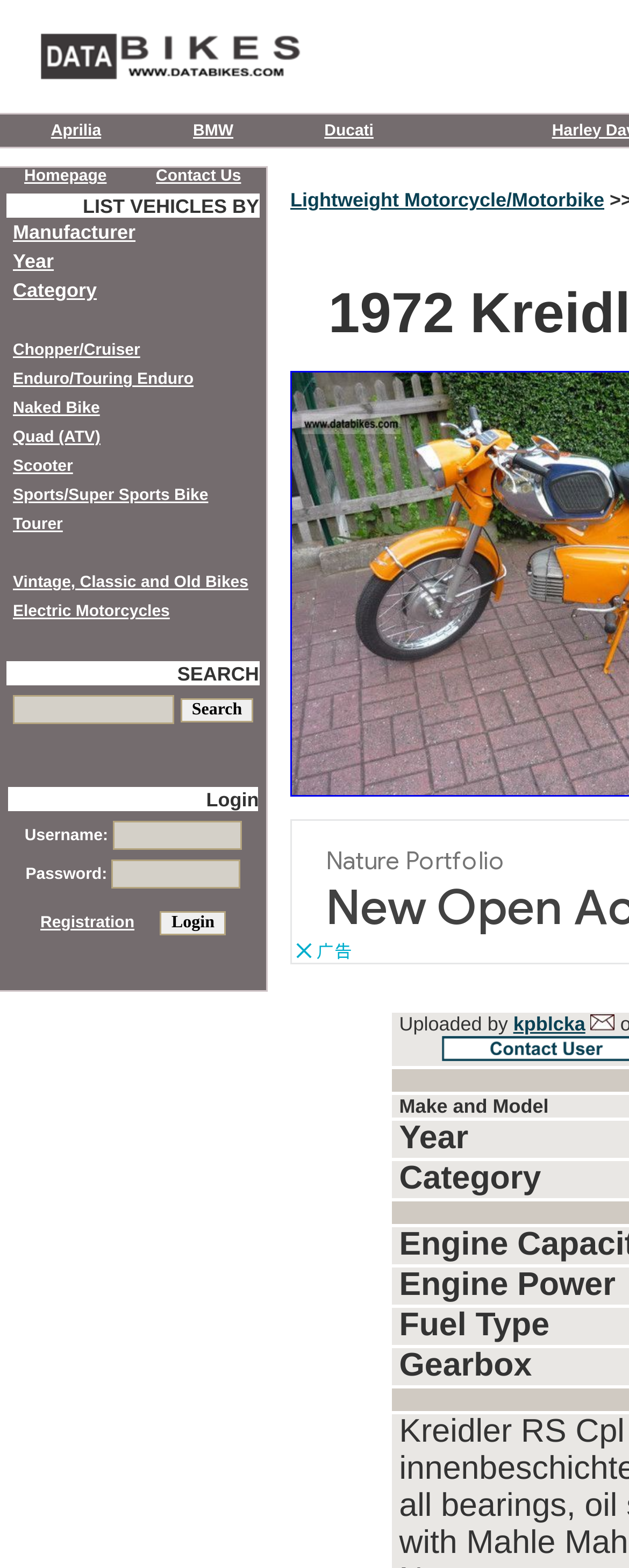Pinpoint the bounding box coordinates of the element you need to click to execute the following instruction: "View the goal". The bounding box should be represented by four float numbers between 0 and 1, in the format [left, top, right, bottom].

None